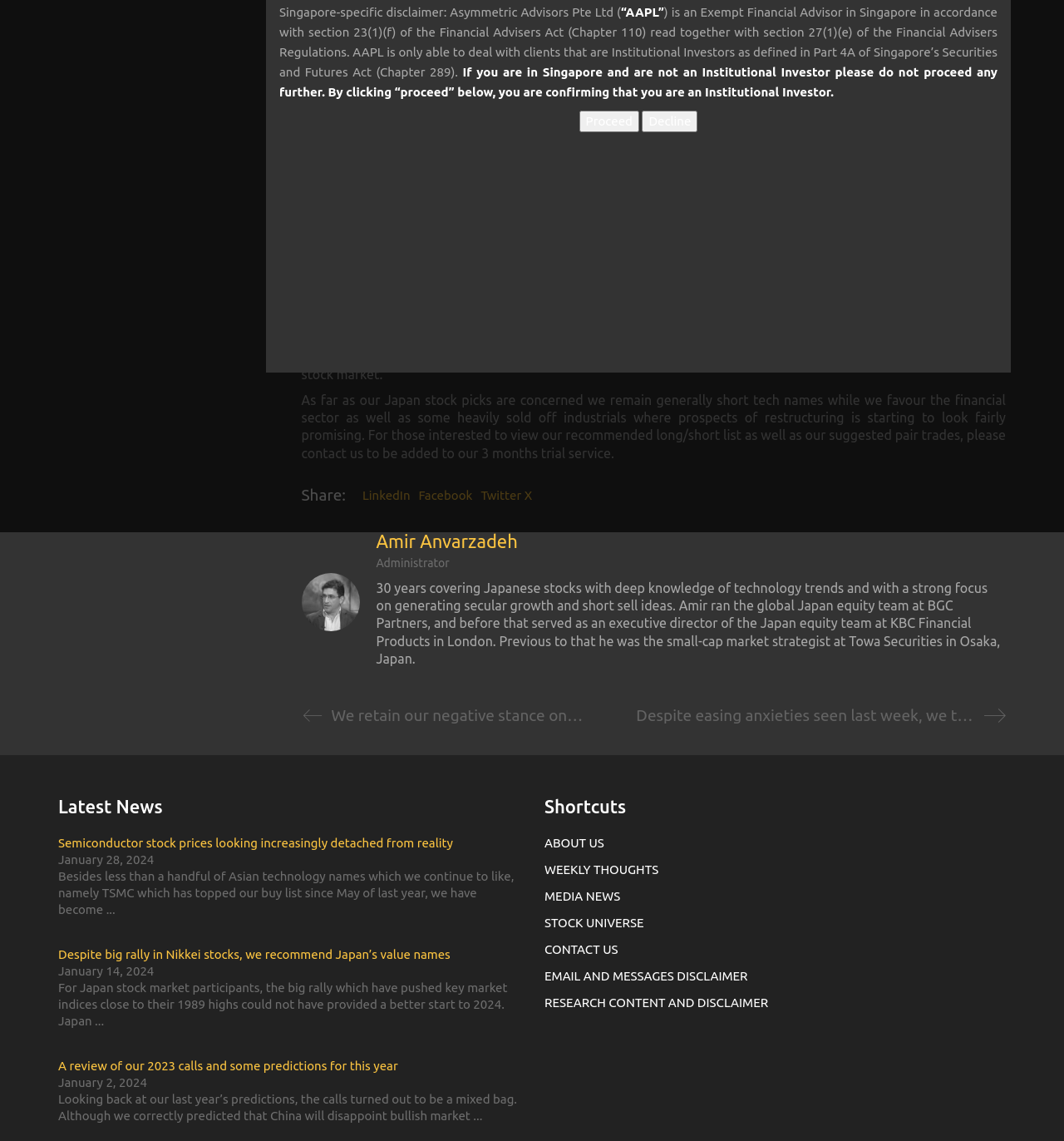Provide the bounding box coordinates of the HTML element described by the text: "LinkedIn". The coordinates should be in the format [left, top, right, bottom] with values between 0 and 1.

[0.341, 0.427, 0.386, 0.441]